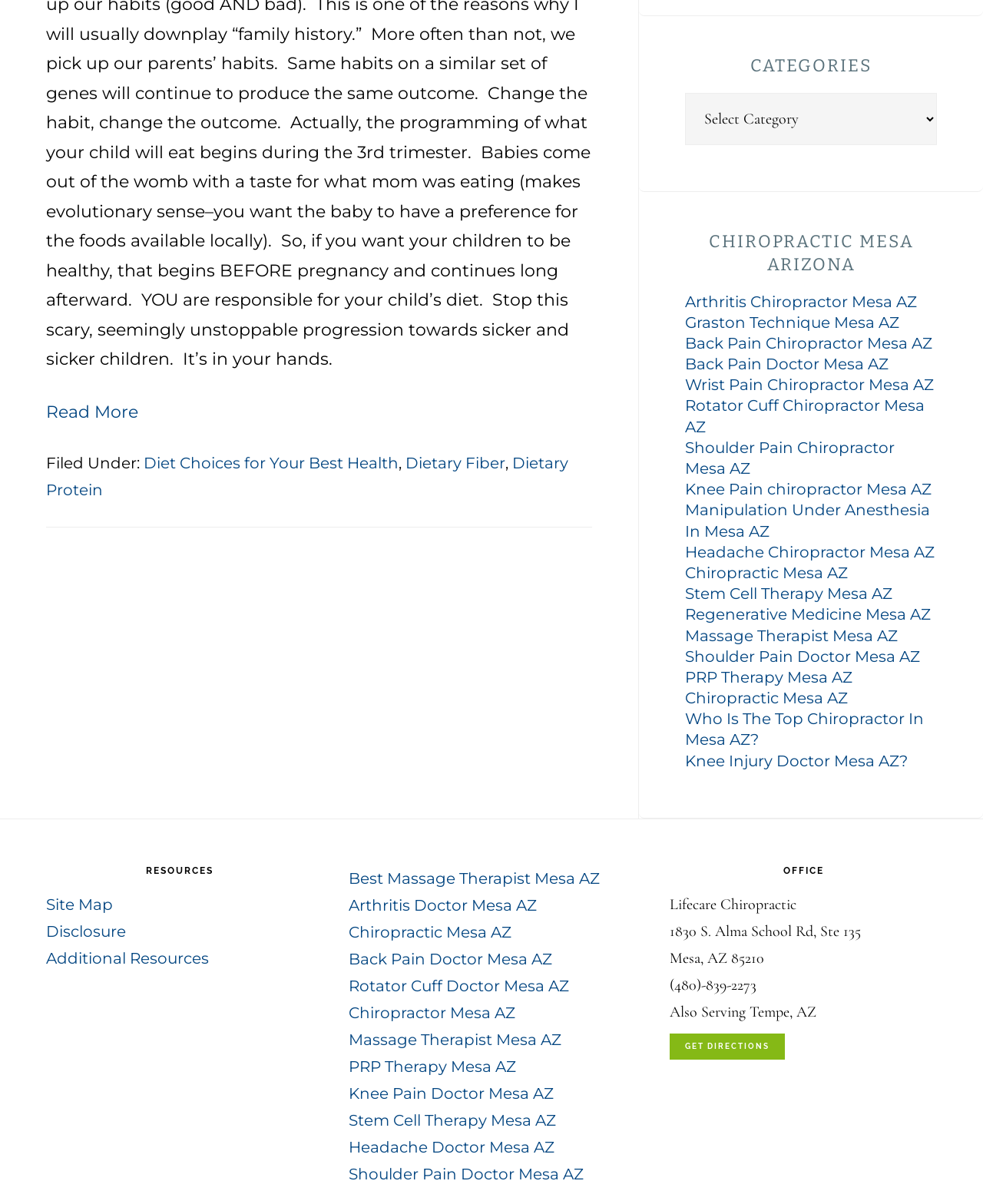Refer to the element description PRP Therapy Mesa AZ and identify the corresponding bounding box in the screenshot. Format the coordinates as (top-left x, top-left y, bottom-right x, bottom-right y) with values in the range of 0 to 1.

[0.697, 0.511, 0.867, 0.526]